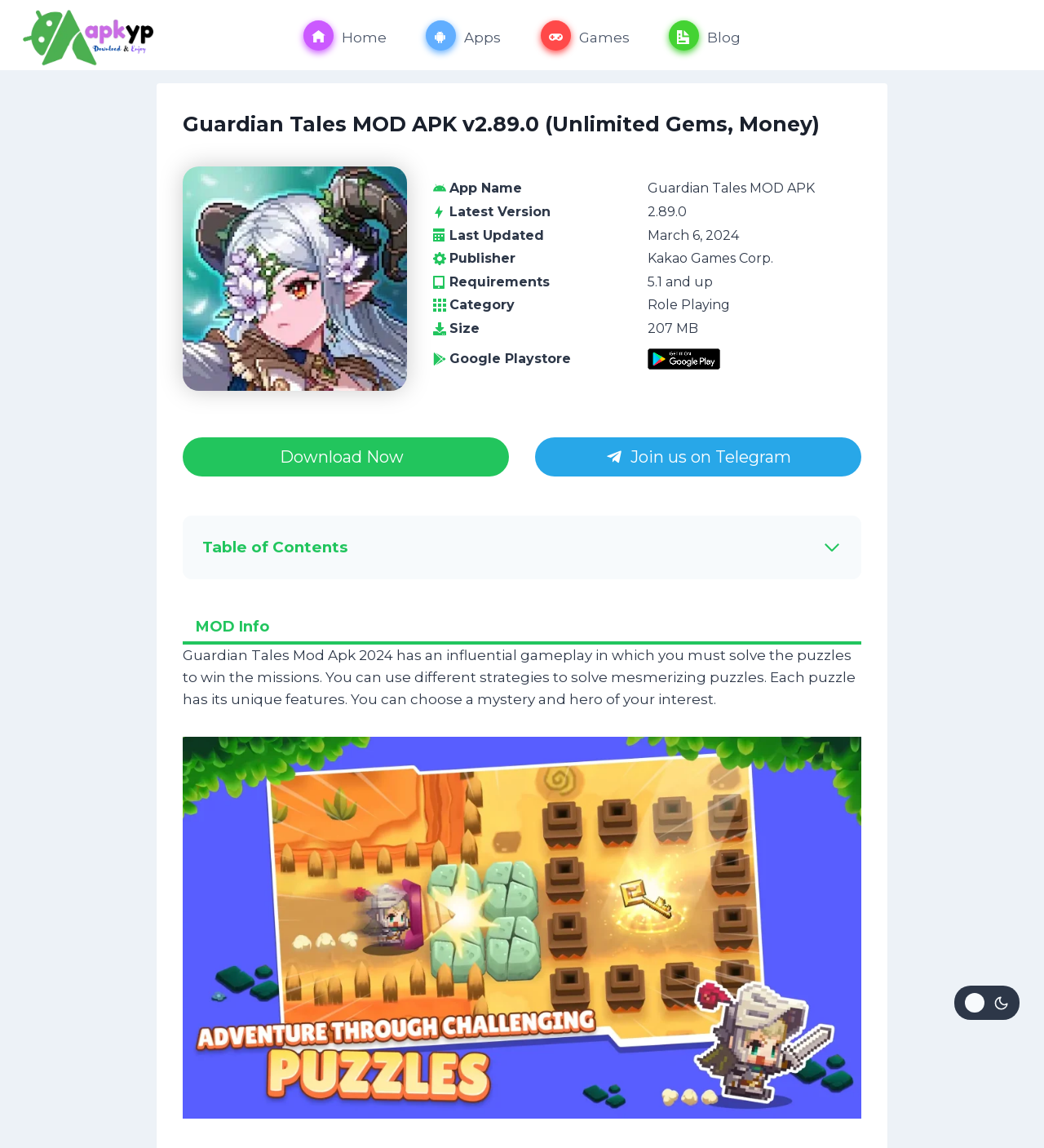Identify the bounding box of the HTML element described as: "Destroy Nasty Foes".

[0.214, 0.547, 0.344, 0.562]